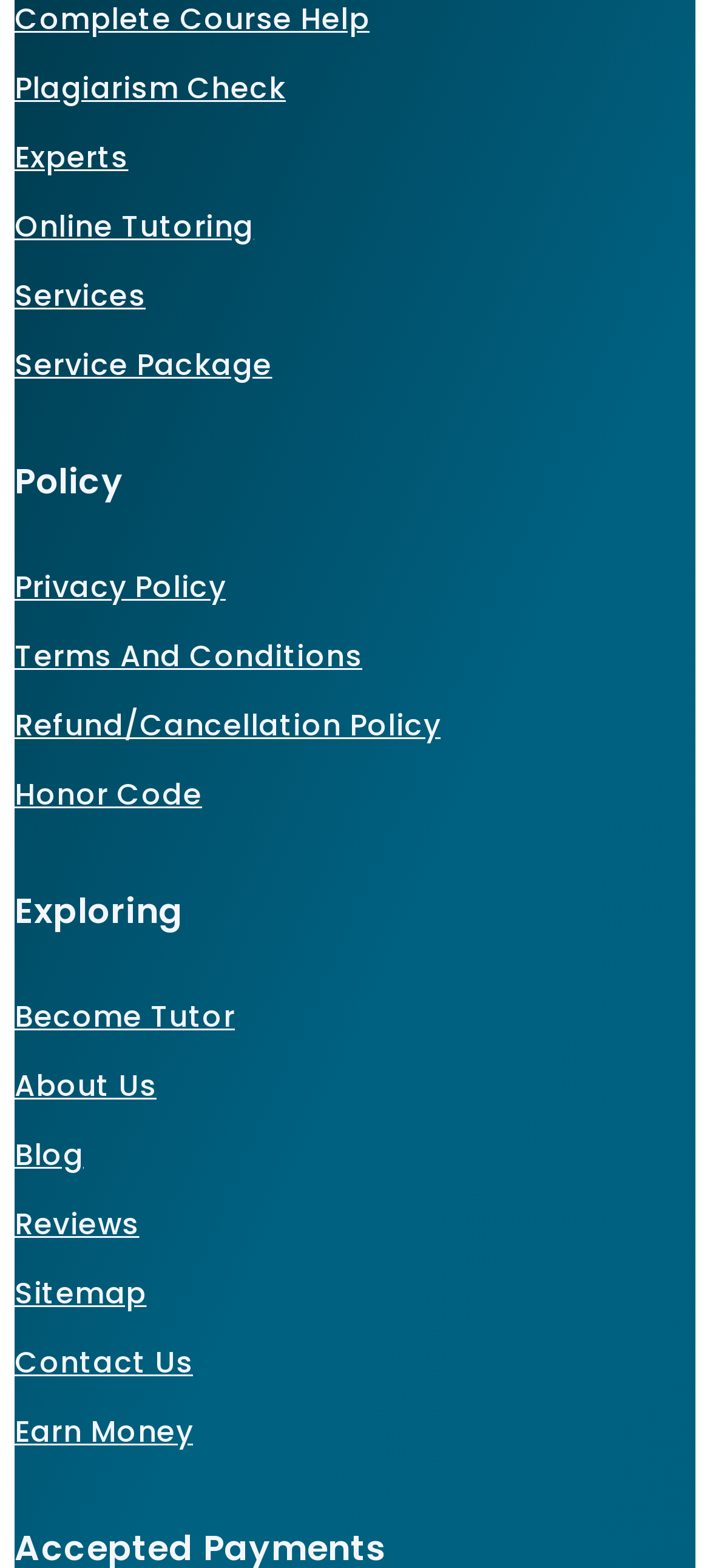Identify the bounding box coordinates of the section that should be clicked to achieve the task described: "Check for plagiarism".

[0.021, 0.042, 0.403, 0.069]